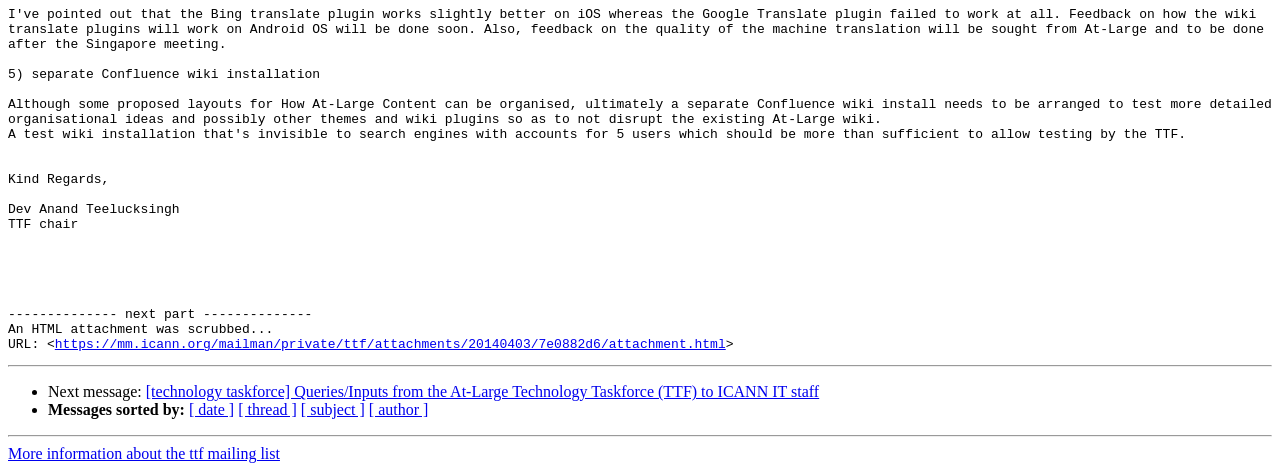Use a single word or phrase to answer the question: 
How many links are present in the webpage?

7